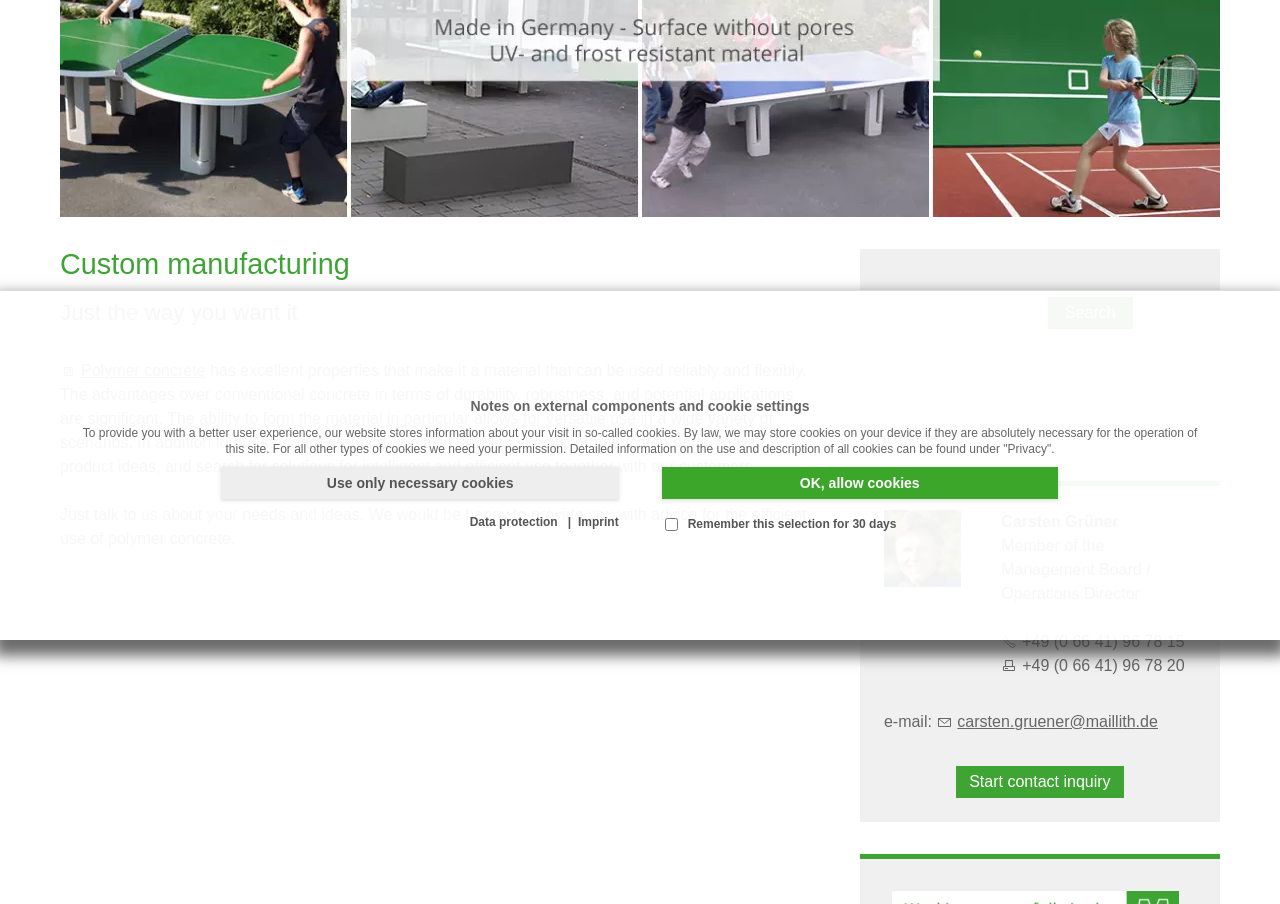Give the bounding box coordinates for the element described as: "parent_node: Search name="searchTerm"".

[0.697, 0.329, 0.812, 0.364]